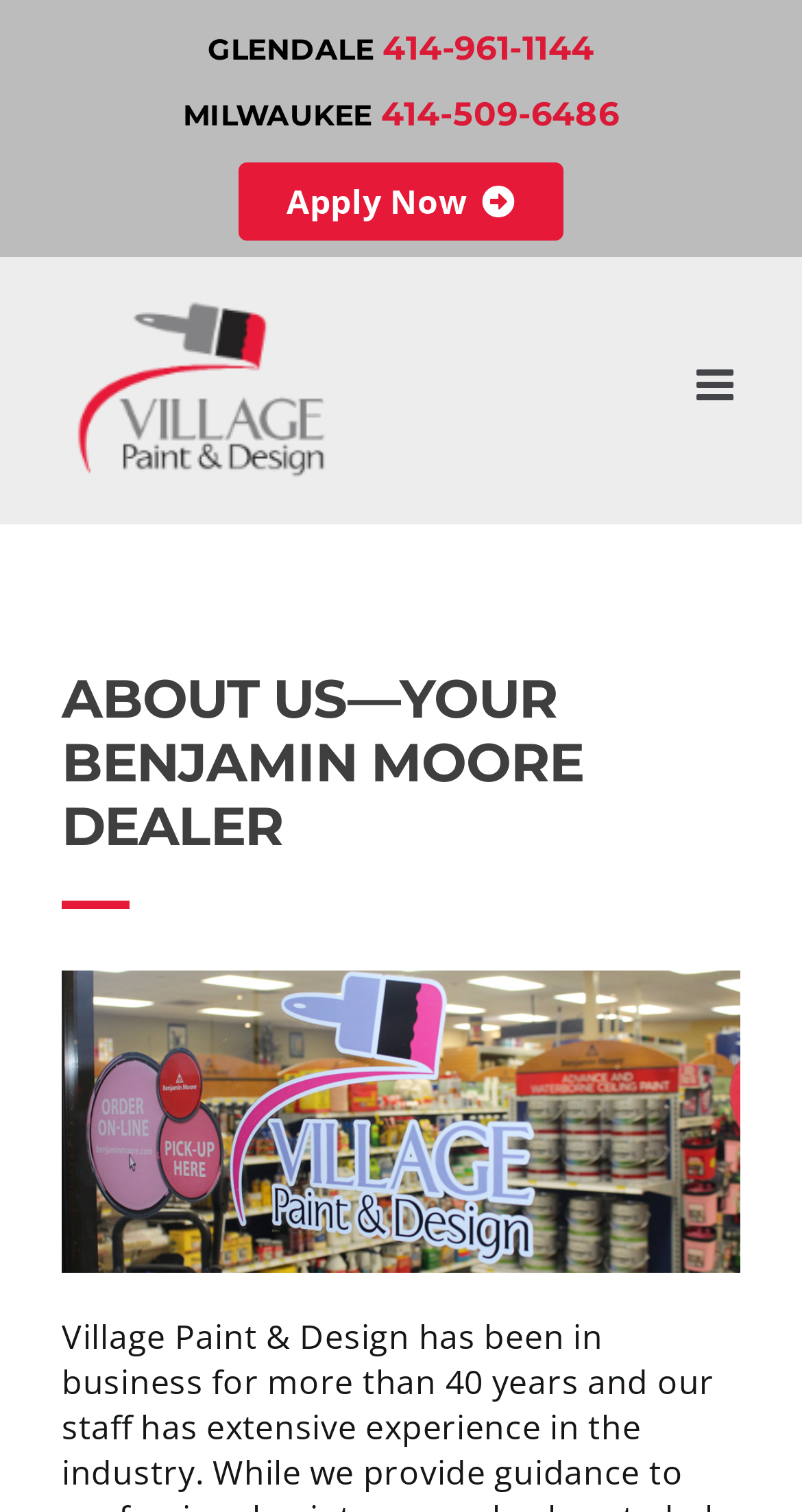Using the details in the image, give a detailed response to the question below:
What is the location of the Village Paint & Design storefront?

I determined the location of the Village Paint & Design storefront by analyzing the image element 'Village Paint & Design storefront' and its adjacent StaticText element 'MILWAUKEE'.